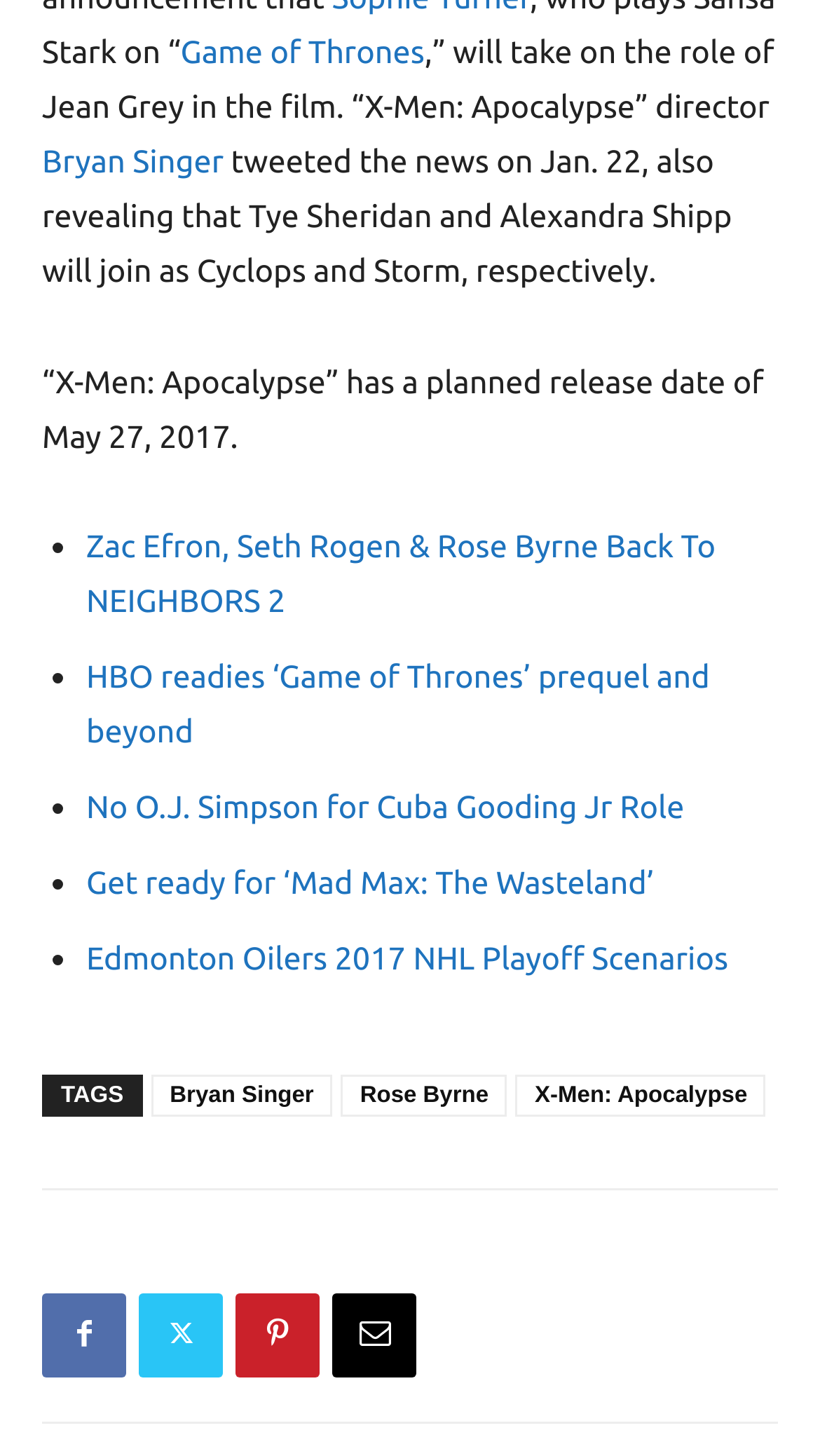Please locate the bounding box coordinates of the element's region that needs to be clicked to follow the instruction: "Read about the new X-Men movie". The bounding box coordinates should be provided as four float numbers between 0 and 1, i.e., [left, top, right, bottom].

[0.629, 0.739, 0.934, 0.767]